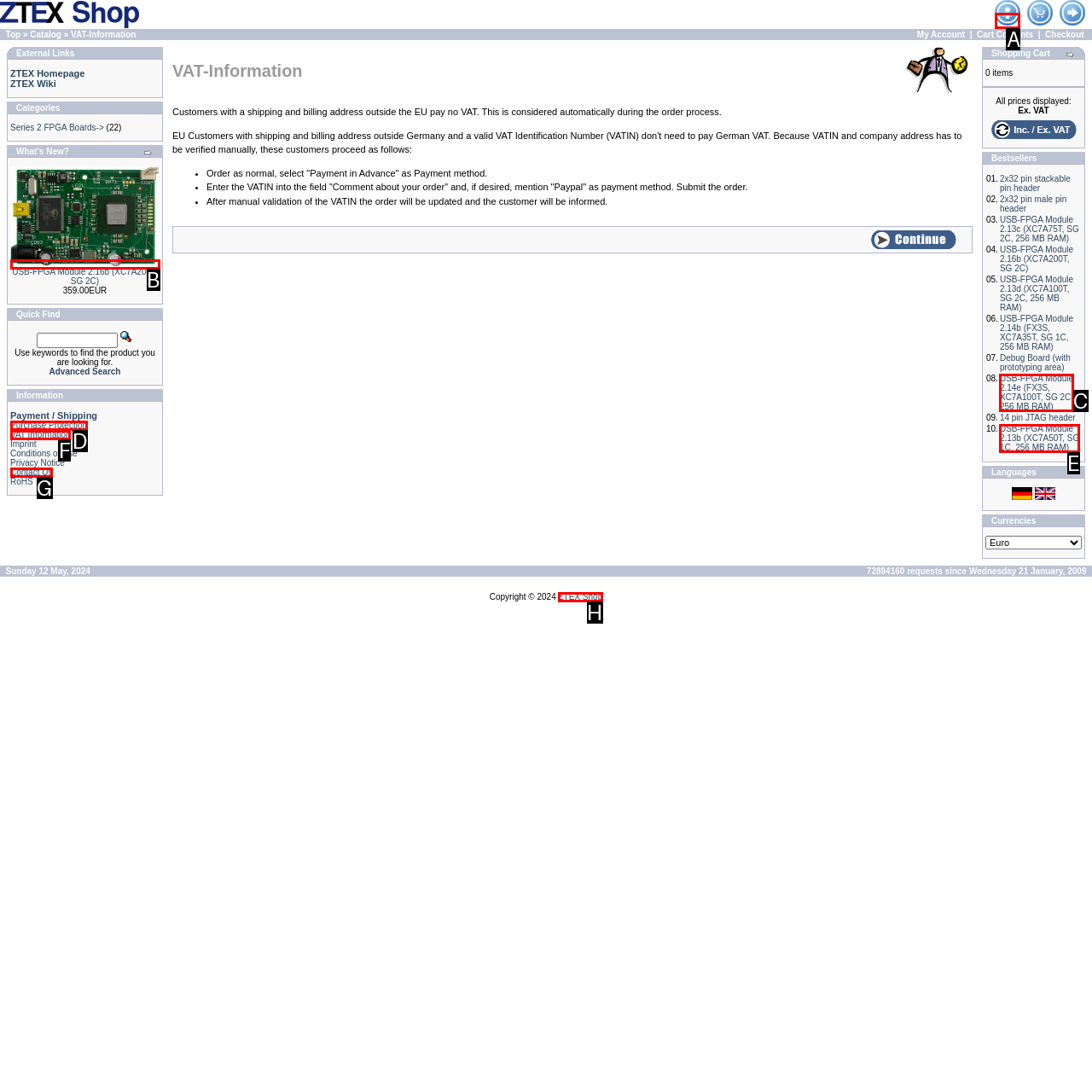Determine which element should be clicked for this task: Go to My Account
Answer with the letter of the selected option.

A